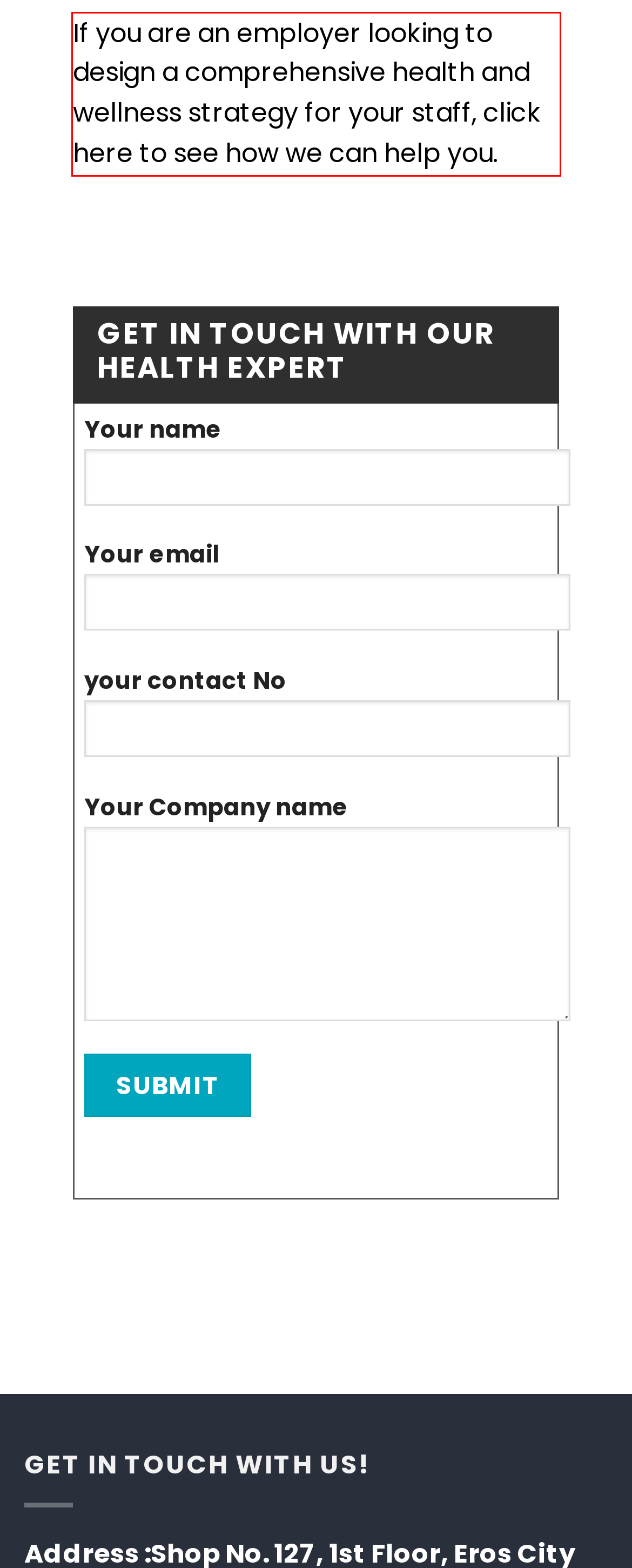You have a screenshot of a webpage, and there is a red bounding box around a UI element. Utilize OCR to extract the text within this red bounding box.

If you are an employer looking to design a comprehensive health and wellness strategy for your staff, click here to see how we can help you.